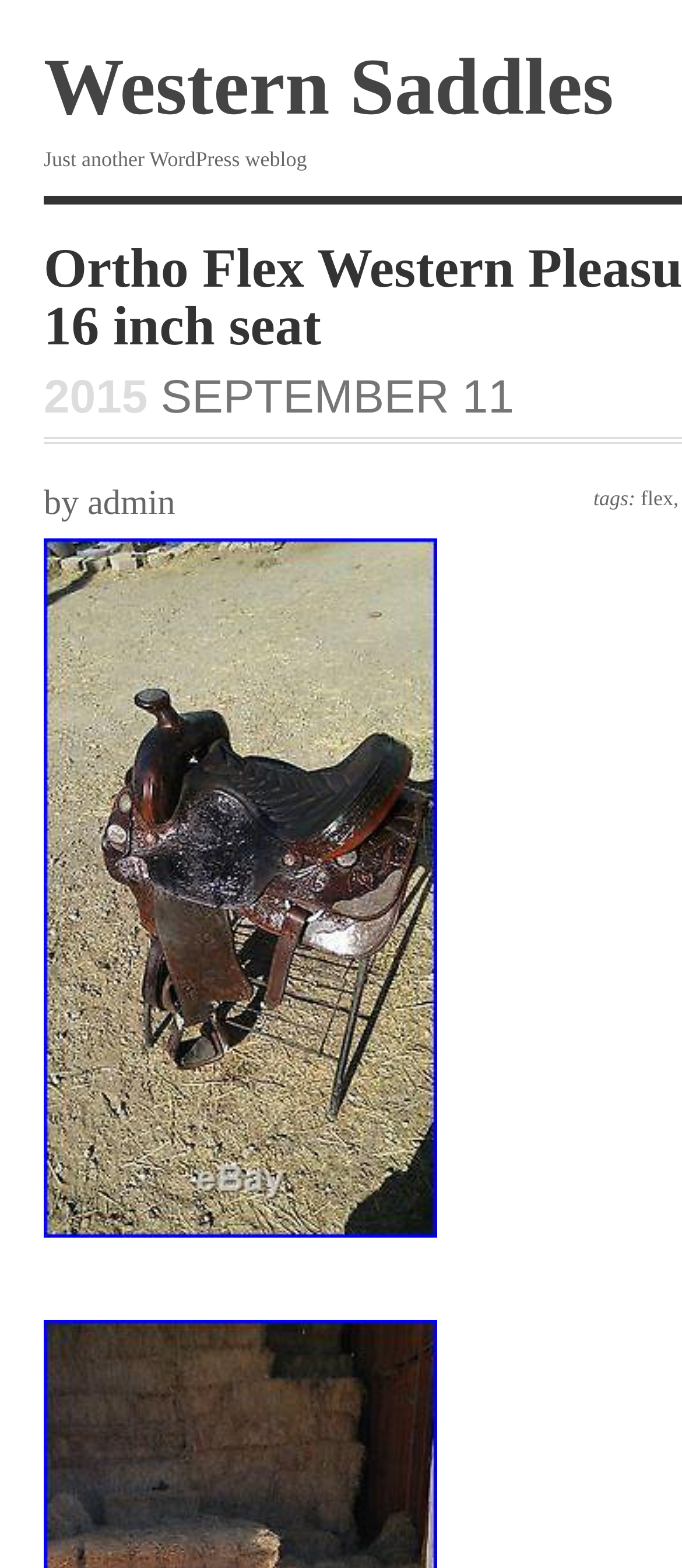Locate the bounding box of the UI element with the following description: "flex".

[0.939, 0.309, 0.987, 0.325]